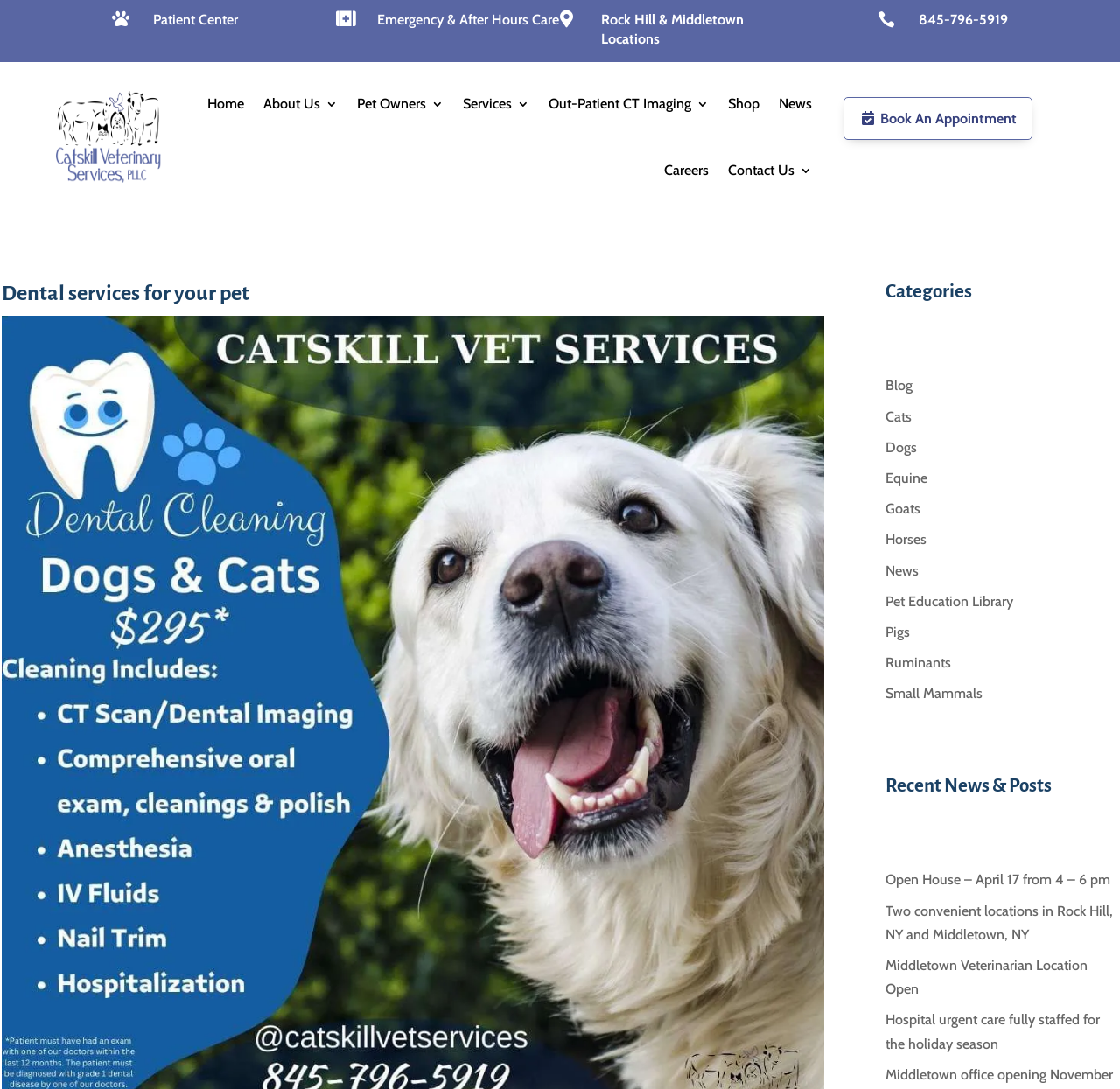Please determine the primary heading and provide its text.

Dental services for your pet